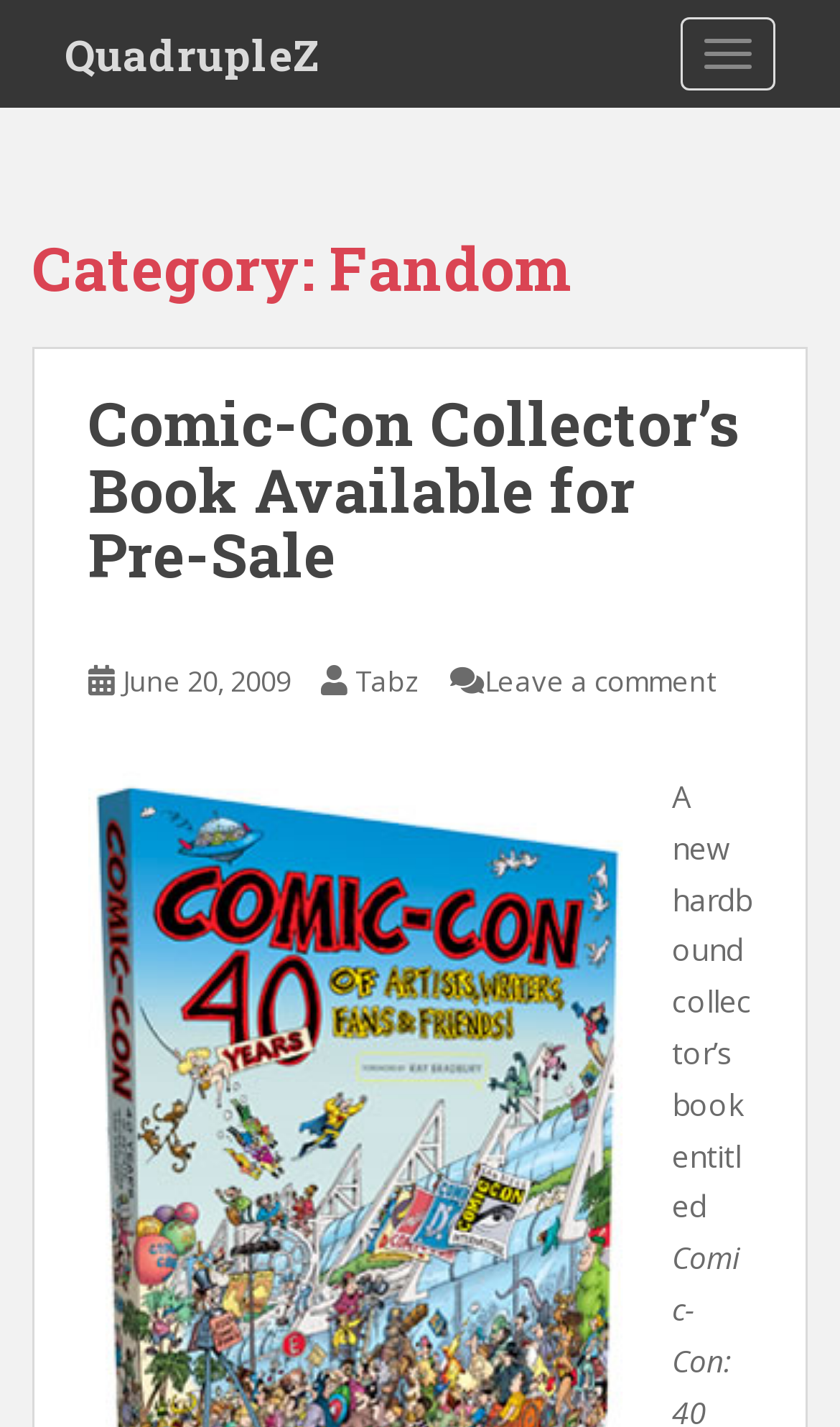Please give a succinct answer to the question in one word or phrase:
When was the latest article published?

June 20, 2009